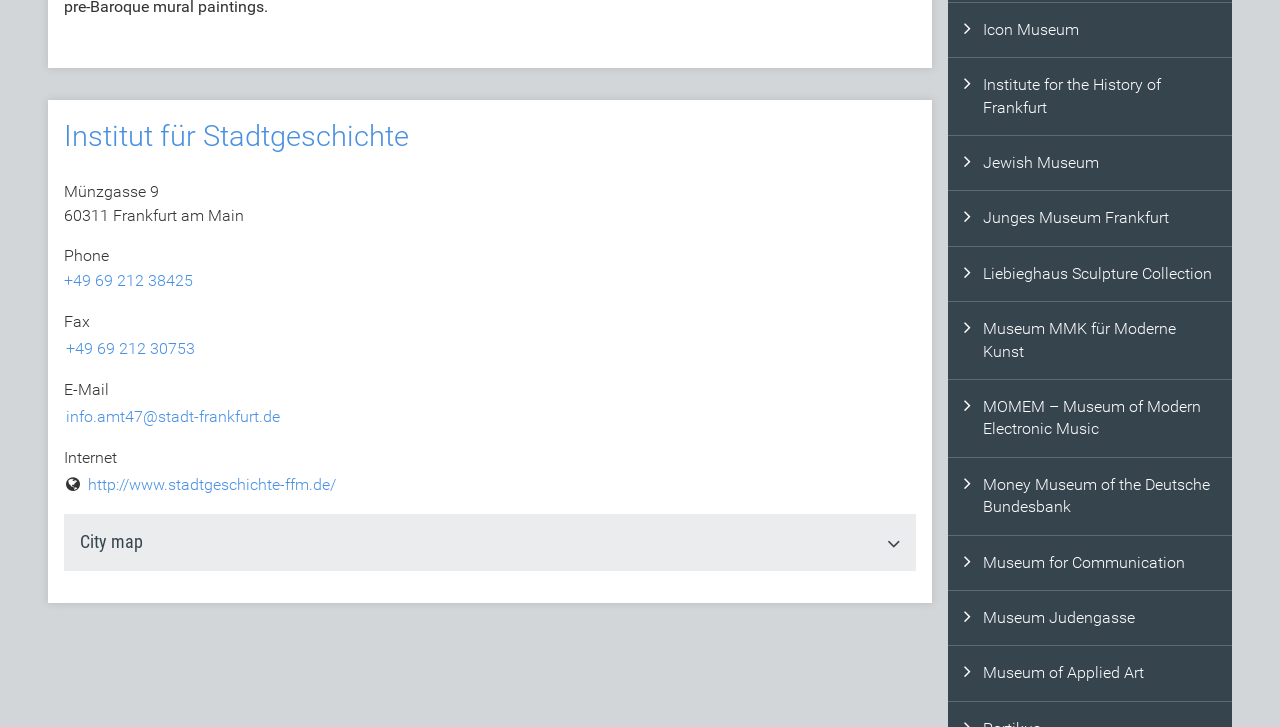Please find the bounding box coordinates of the element that you should click to achieve the following instruction: "Explore the museum internal link". The coordinates should be presented as four float numbers between 0 and 1: [left, top, right, bottom].

[0.741, 0.004, 0.962, 0.079]